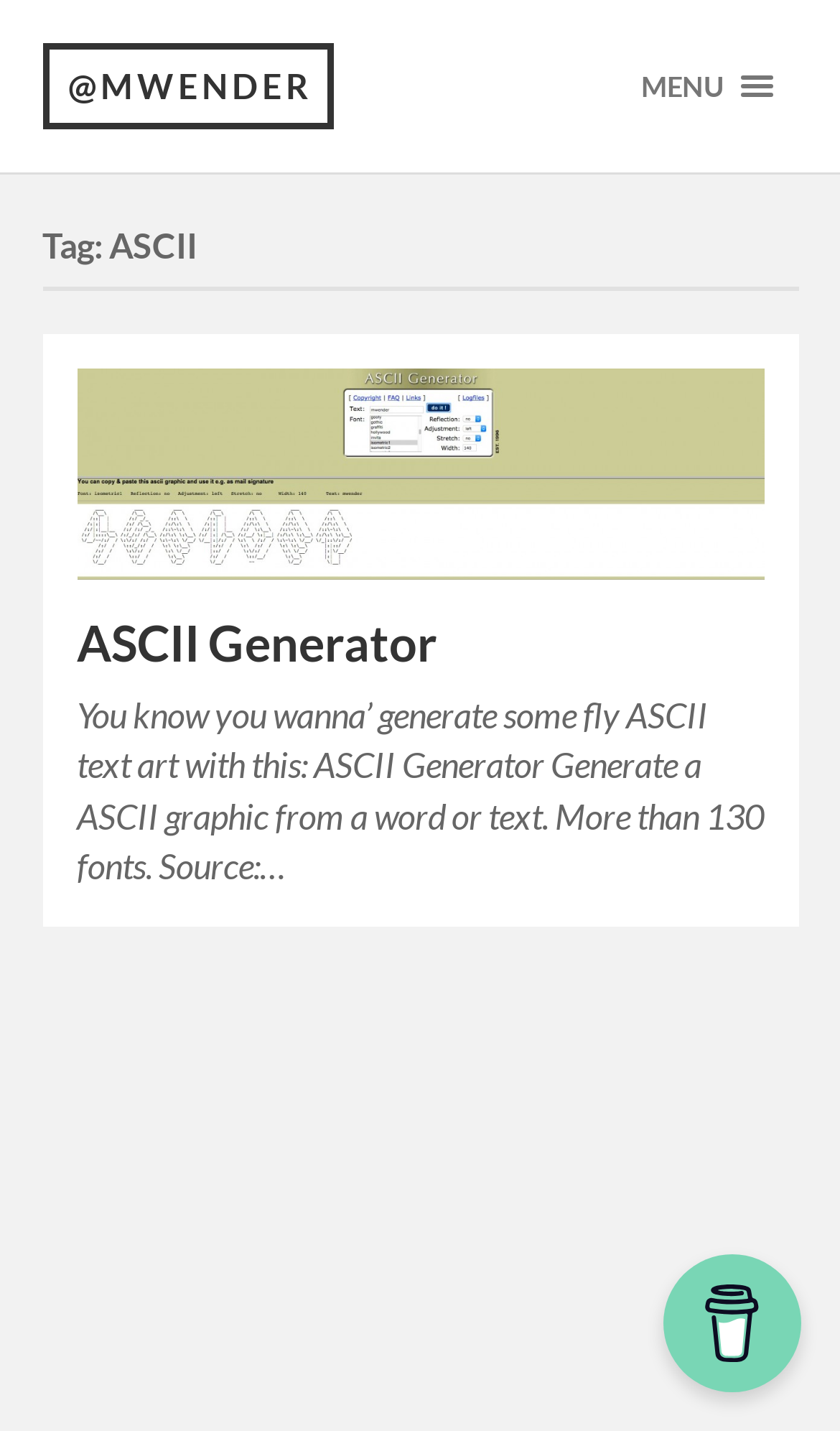What is the purpose of the 'Buy Me A Coffee' image?
Based on the image, respond with a single word or phrase.

Donation